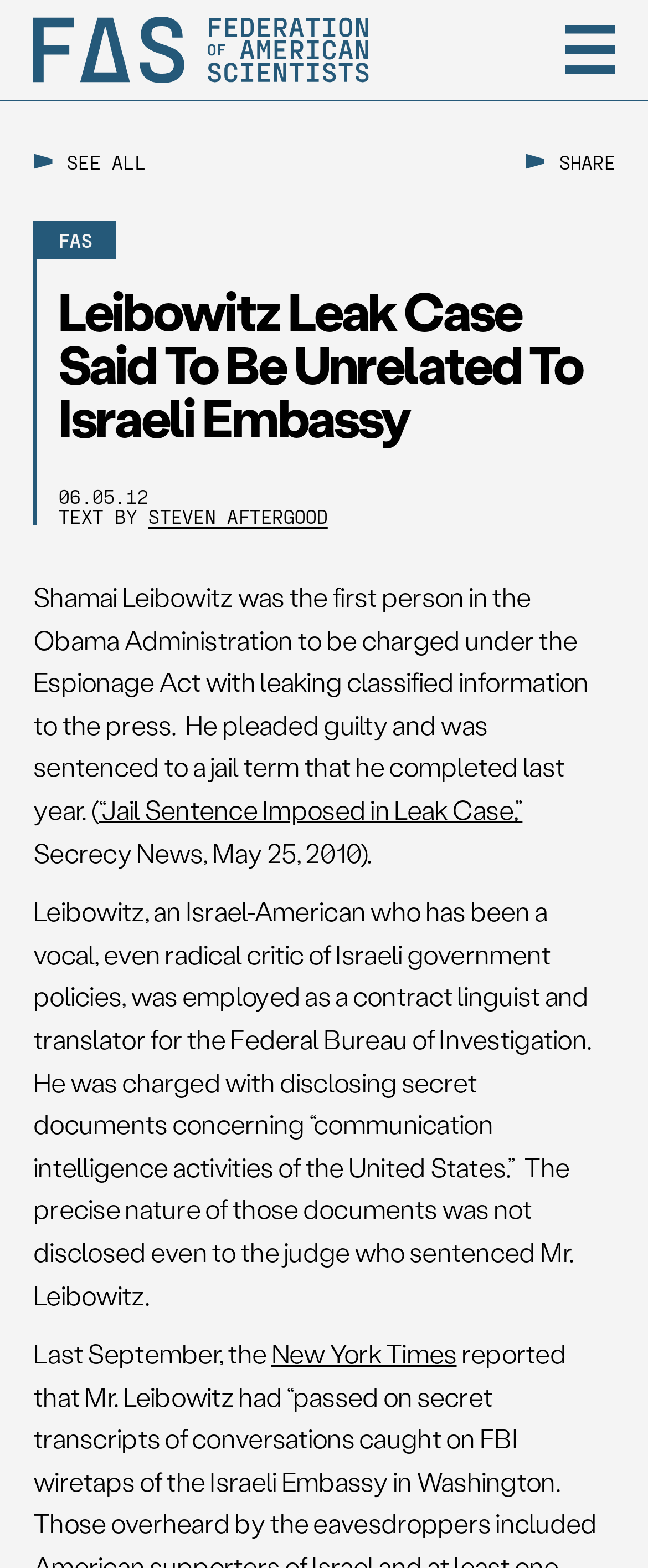What is the name of the newspaper that reported on Shamai Leibowitz's case?
Refer to the image and respond with a one-word or short-phrase answer.

New York Times